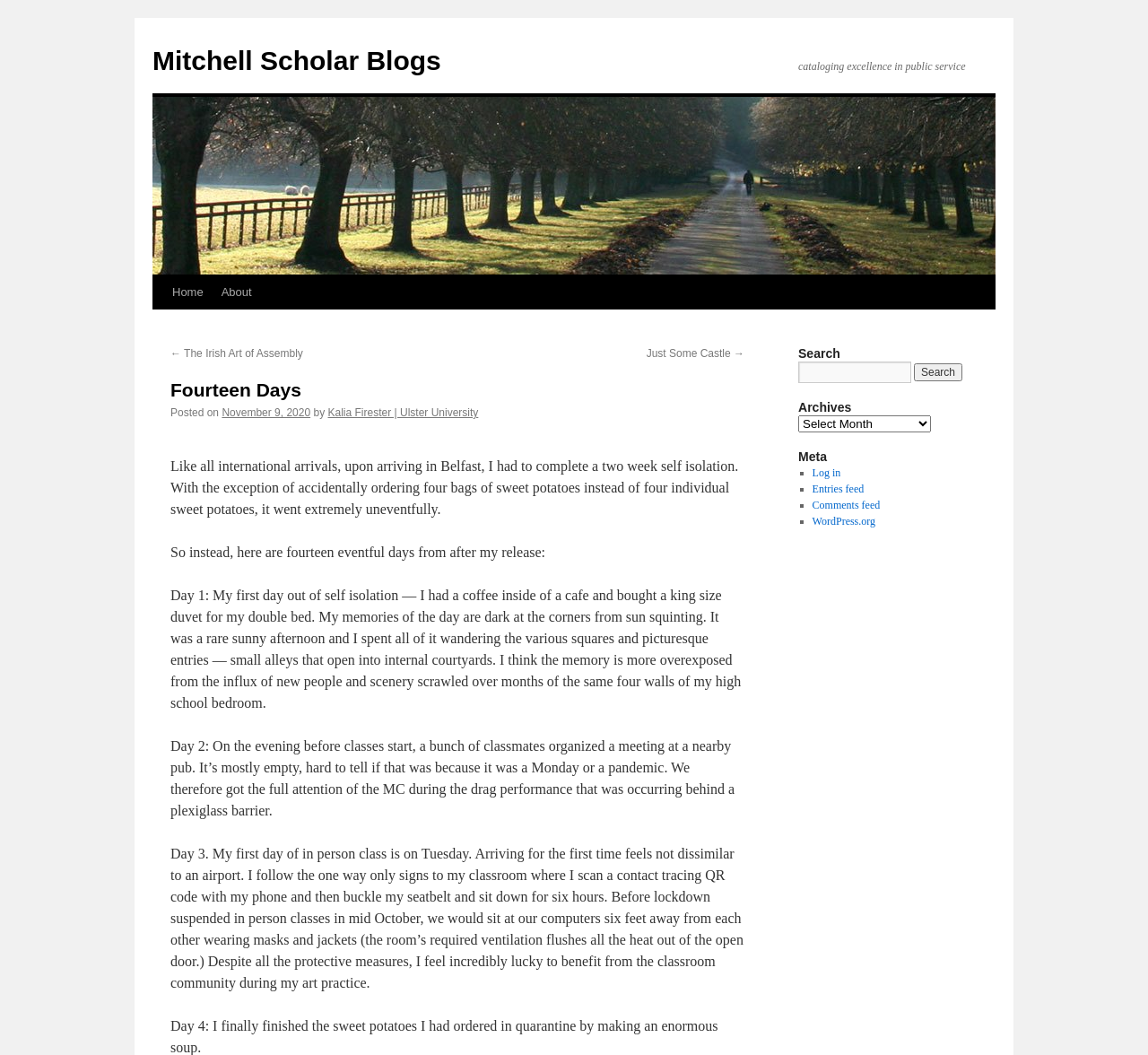Identify the bounding box coordinates for the UI element described as follows: "Kalia Firester | Ulster University". Ensure the coordinates are four float numbers between 0 and 1, formatted as [left, top, right, bottom].

[0.286, 0.385, 0.417, 0.397]